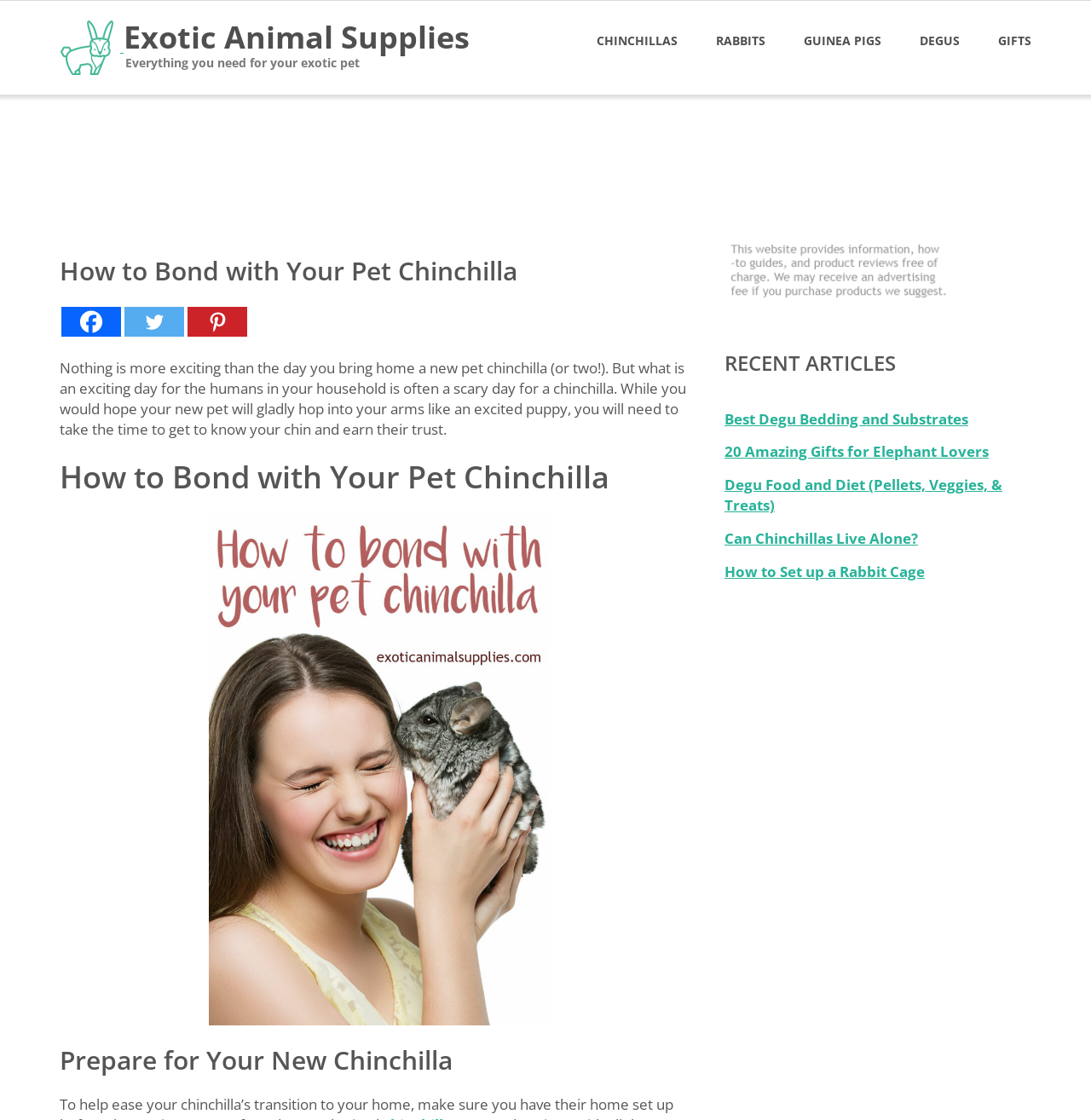Locate the bounding box coordinates of the clickable element to fulfill the following instruction: "Visit CHINCHILLAS page". Provide the coordinates as four float numbers between 0 and 1 in the format [left, top, right, bottom].

[0.547, 0.021, 0.621, 0.052]